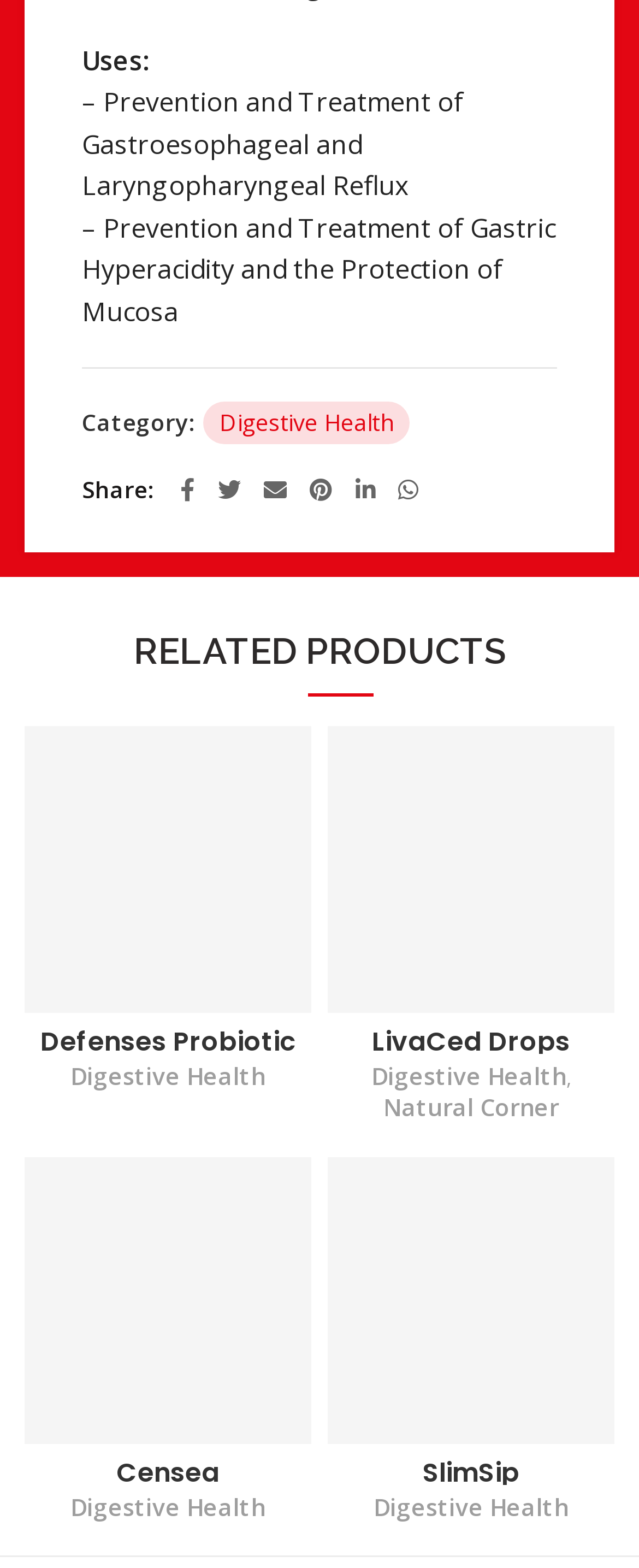Please identify the coordinates of the bounding box that should be clicked to fulfill this instruction: "Learn about Censea".

[0.038, 0.931, 0.487, 0.947]